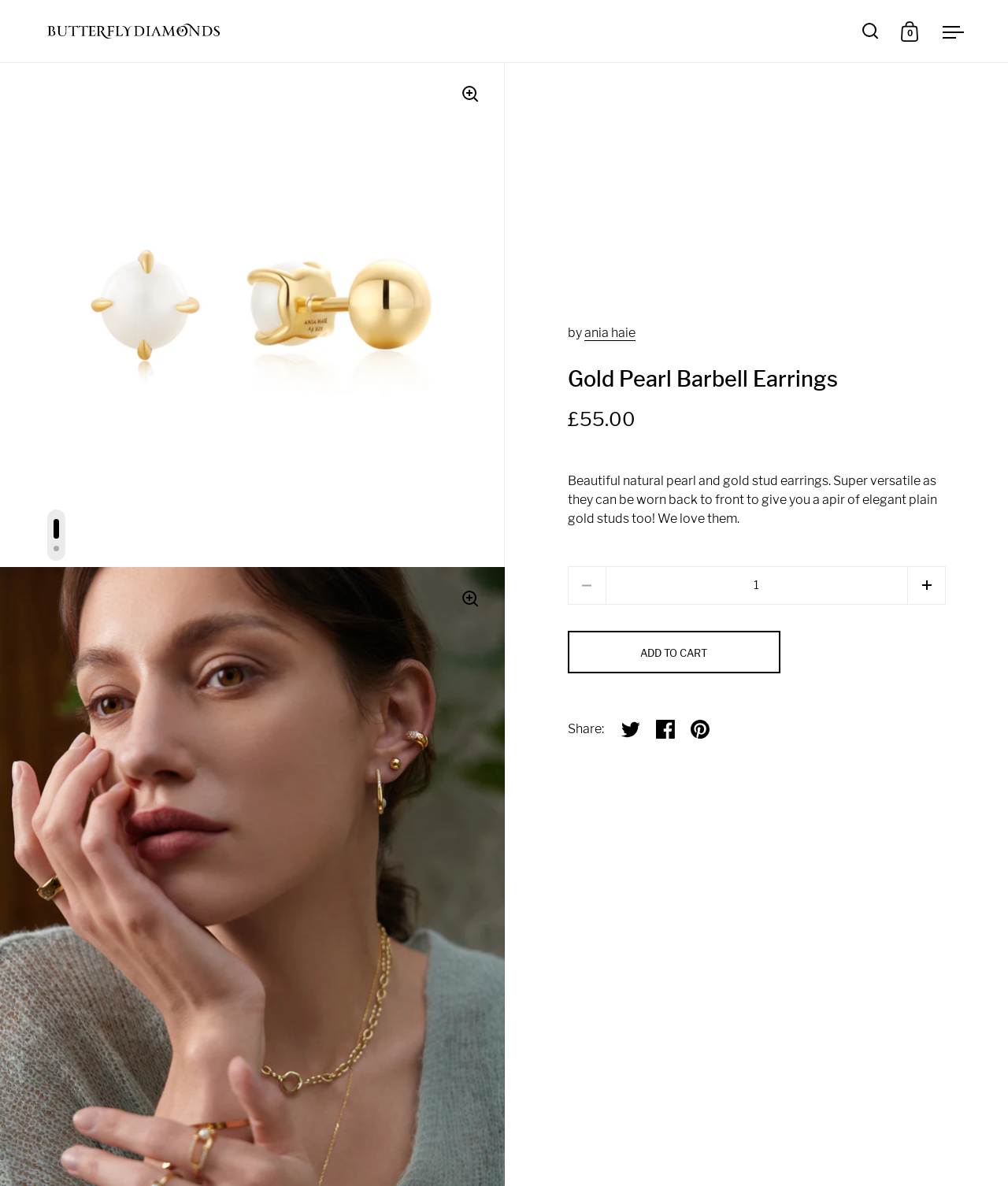Bounding box coordinates are specified in the format (top-left x, top-left y, bottom-right x, bottom-right y). All values are floating point numbers bounded between 0 and 1. Please provide the bounding box coordinate of the region this sentence describes: 0

[0.894, 0.018, 0.911, 0.035]